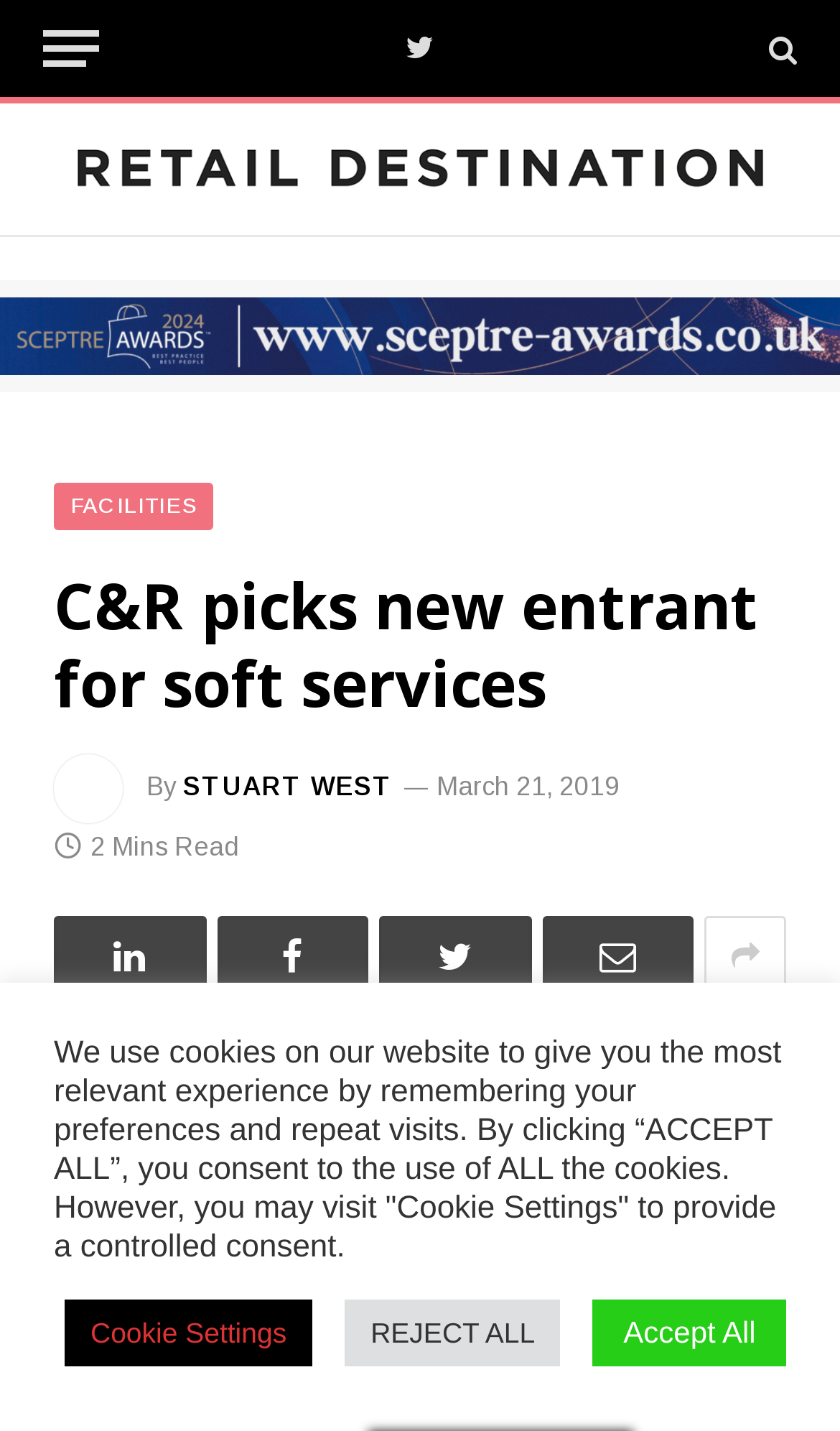Locate the bounding box coordinates of the clickable area to execute the instruction: "Manage consent". Provide the coordinates as four float numbers between 0 and 1, represented as [left, top, right, bottom].

[0.465, 0.965, 0.718, 0.988]